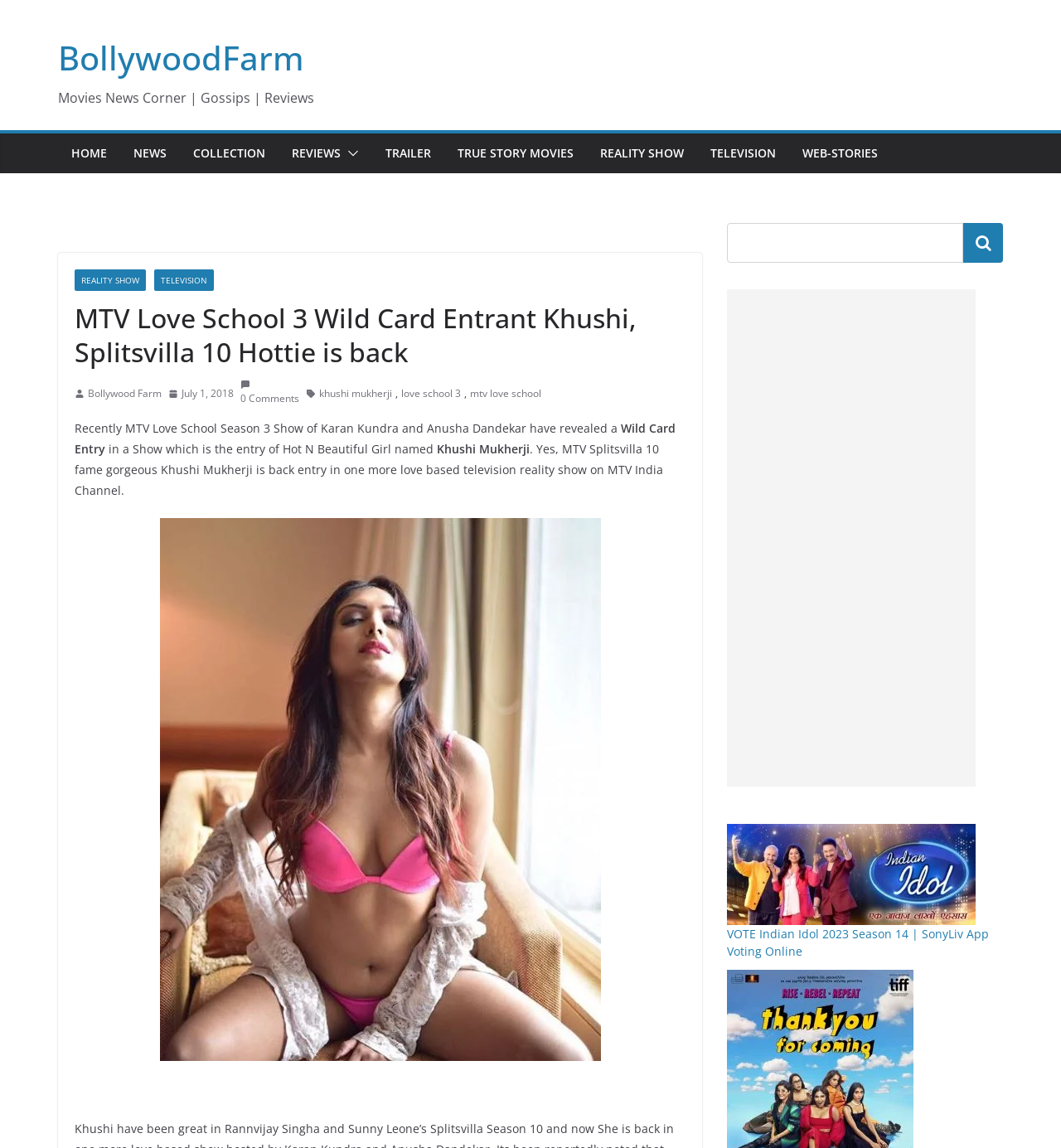Please identify the bounding box coordinates of the element that needs to be clicked to perform the following instruction: "Search for something".

[0.685, 0.194, 0.908, 0.229]